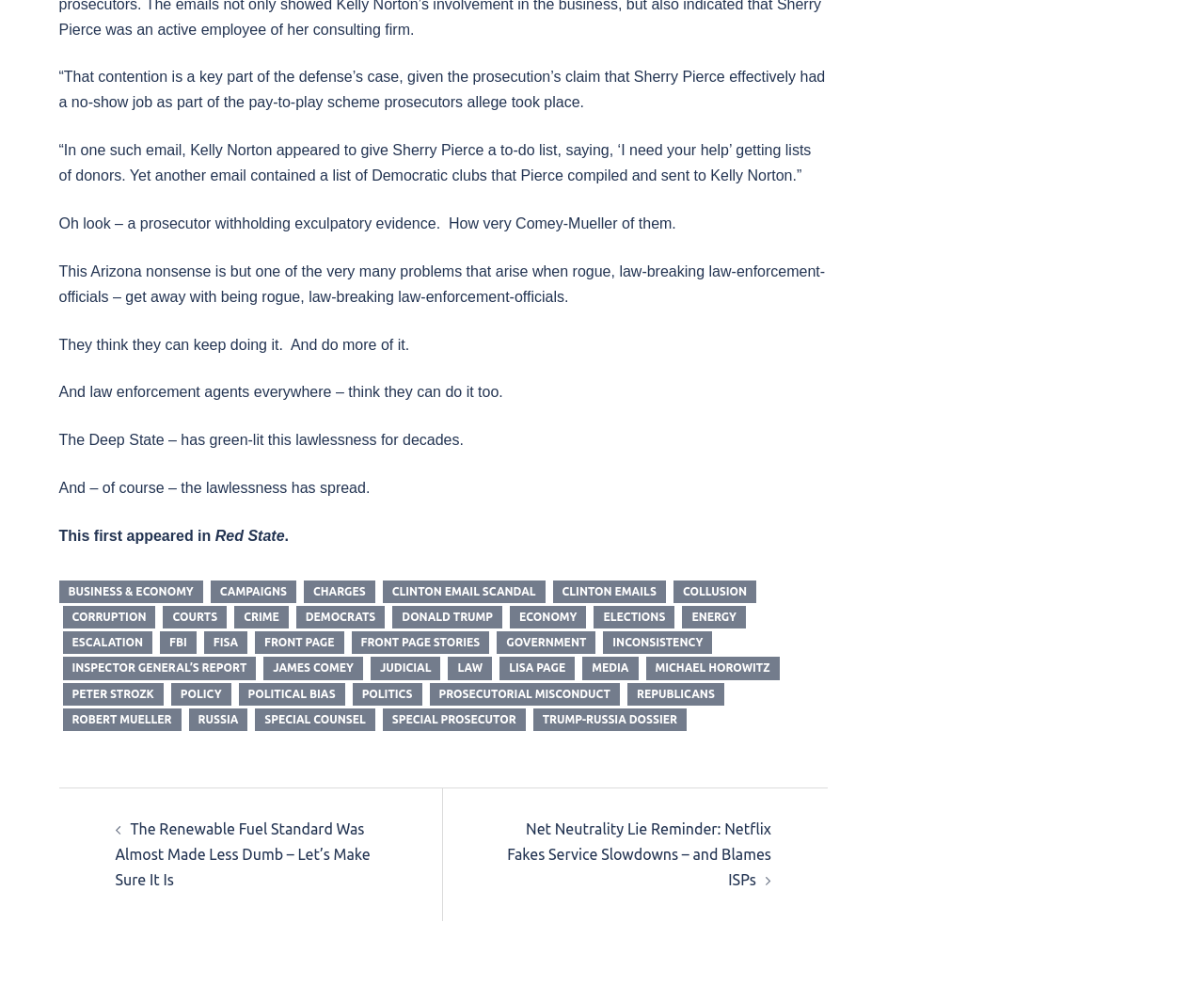Answer the question in a single word or phrase:
What is the topic of the article?

Law enforcement